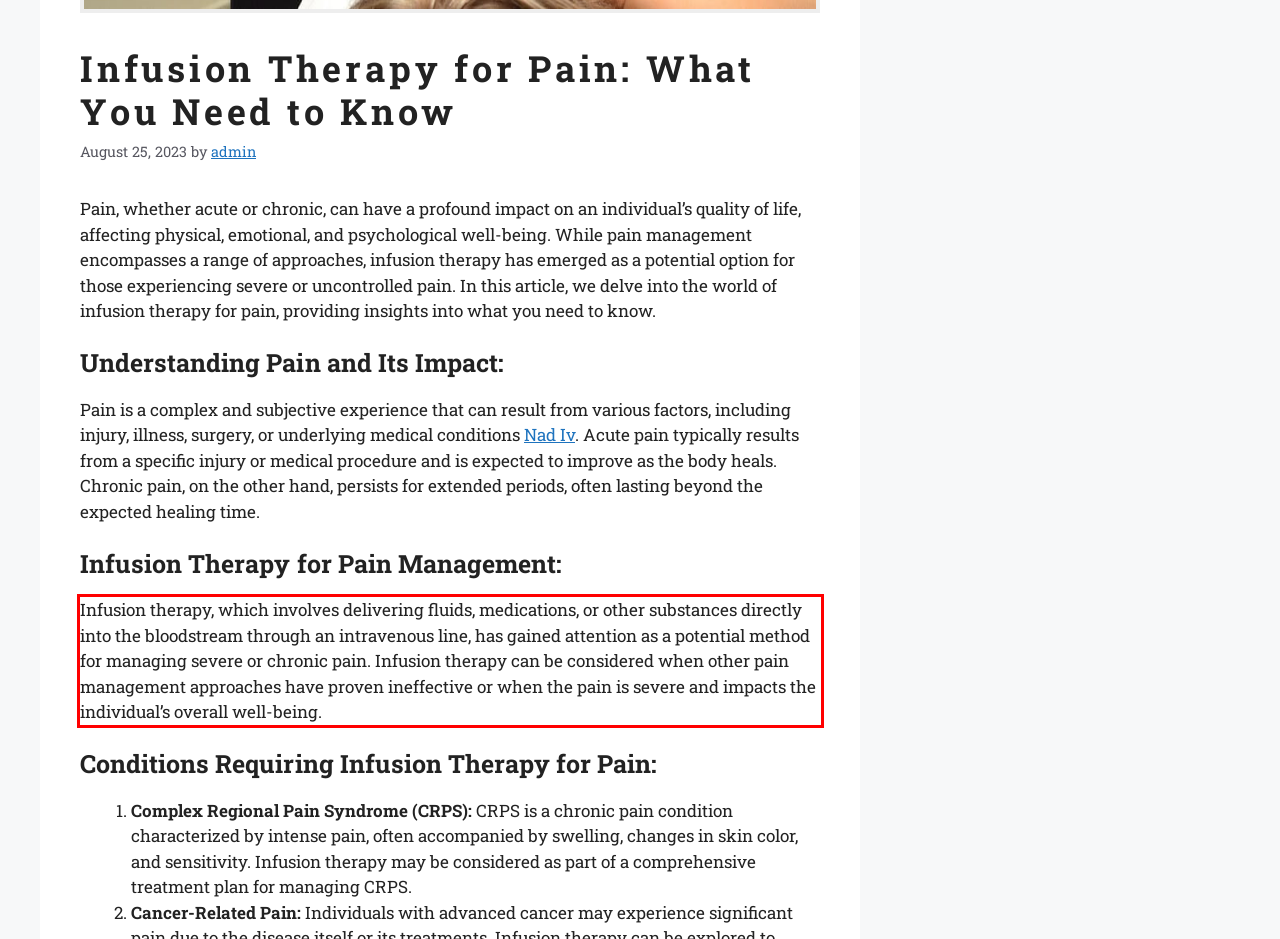Please identify the text within the red rectangular bounding box in the provided webpage screenshot.

Infusion therapy, which involves delivering fluids, medications, or other substances directly into the bloodstream through an intravenous line, has gained attention as a potential method for managing severe or chronic pain. Infusion therapy can be considered when other pain management approaches have proven ineffective or when the pain is severe and impacts the individual’s overall well-being.